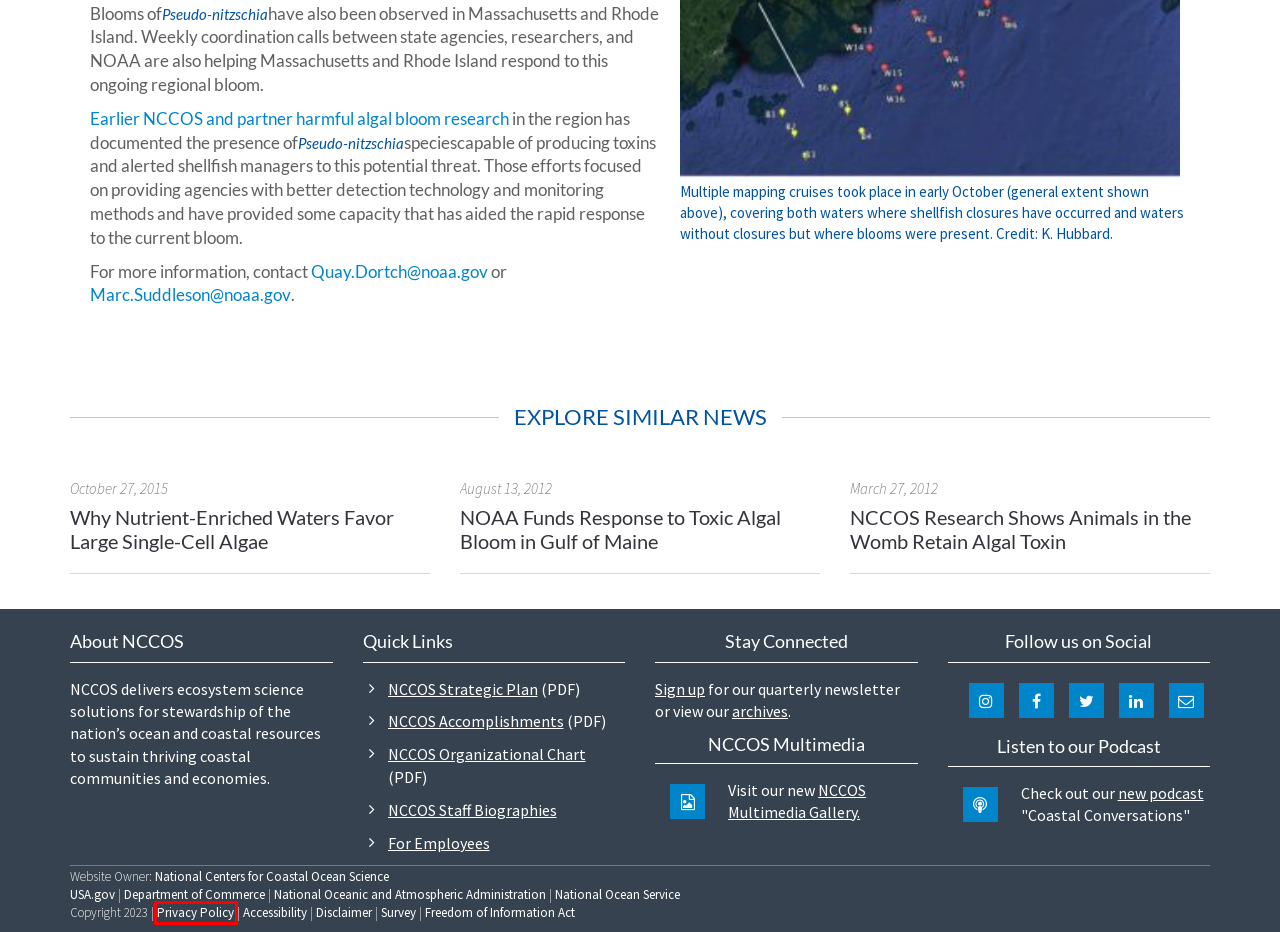You are presented with a screenshot of a webpage with a red bounding box. Select the webpage description that most closely matches the new webpage after clicking the element inside the red bounding box. The options are:
A. National Oceanic and Atmospheric Administration
B. Privacy Policy - NCCOS Coastal Science Website
C. Making government services easier to find | USAGov
D. U.S. Department of Commerce
E. Contact - NCCOS Coastal Science Website
F. NOAA Funds Response to Toxic Algal Bloom in Gulf of Maine - NCCOS Coastal Science Website
G. Website Disclaimer - NCCOS Coastal Science Website
H. FOIA: Freedom of Information Act | National Oceanic and Atmospheric Administration

B